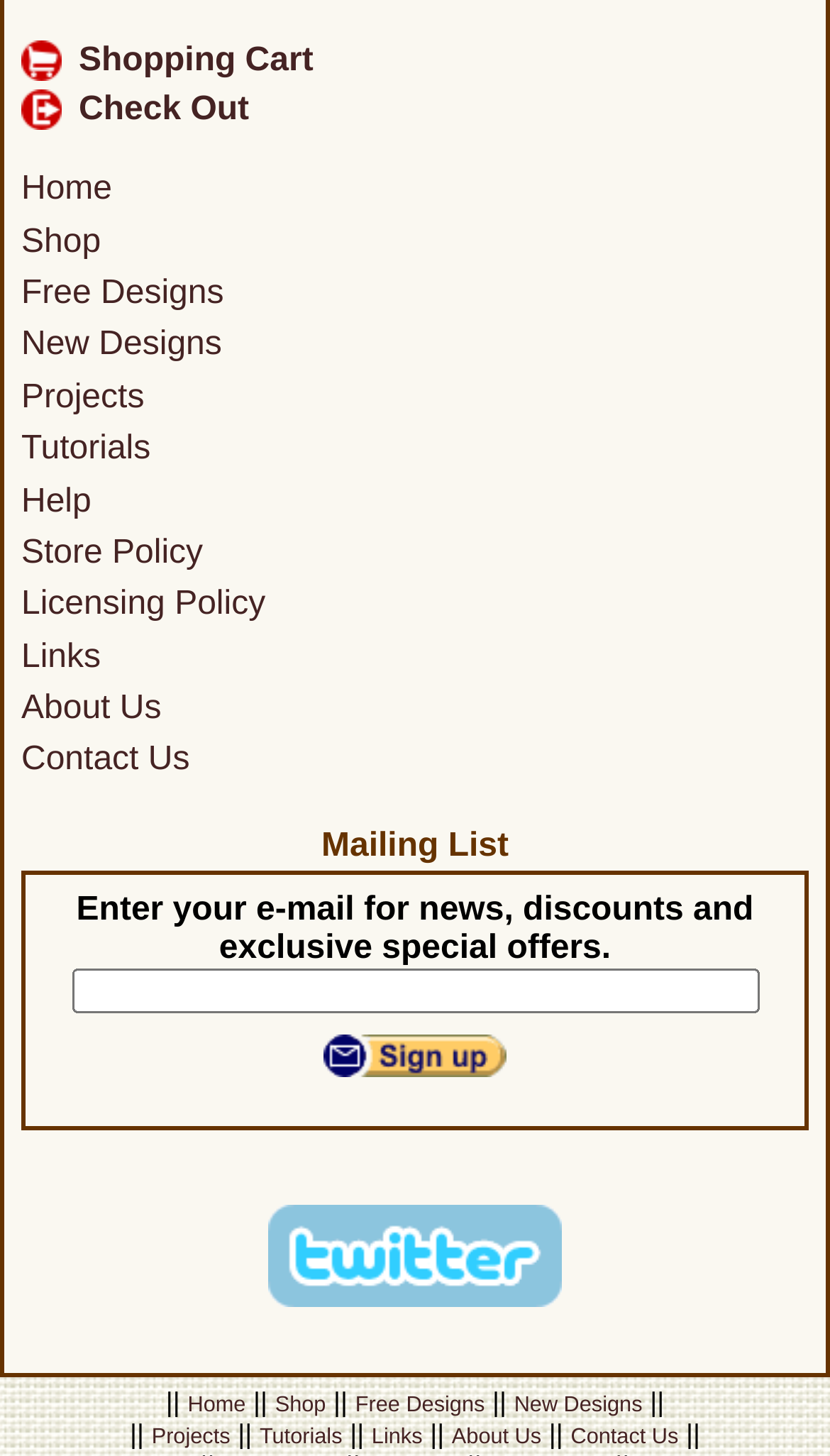Identify the bounding box coordinates of the specific part of the webpage to click to complete this instruction: "Sign up for the mailing list".

[0.39, 0.71, 0.61, 0.739]